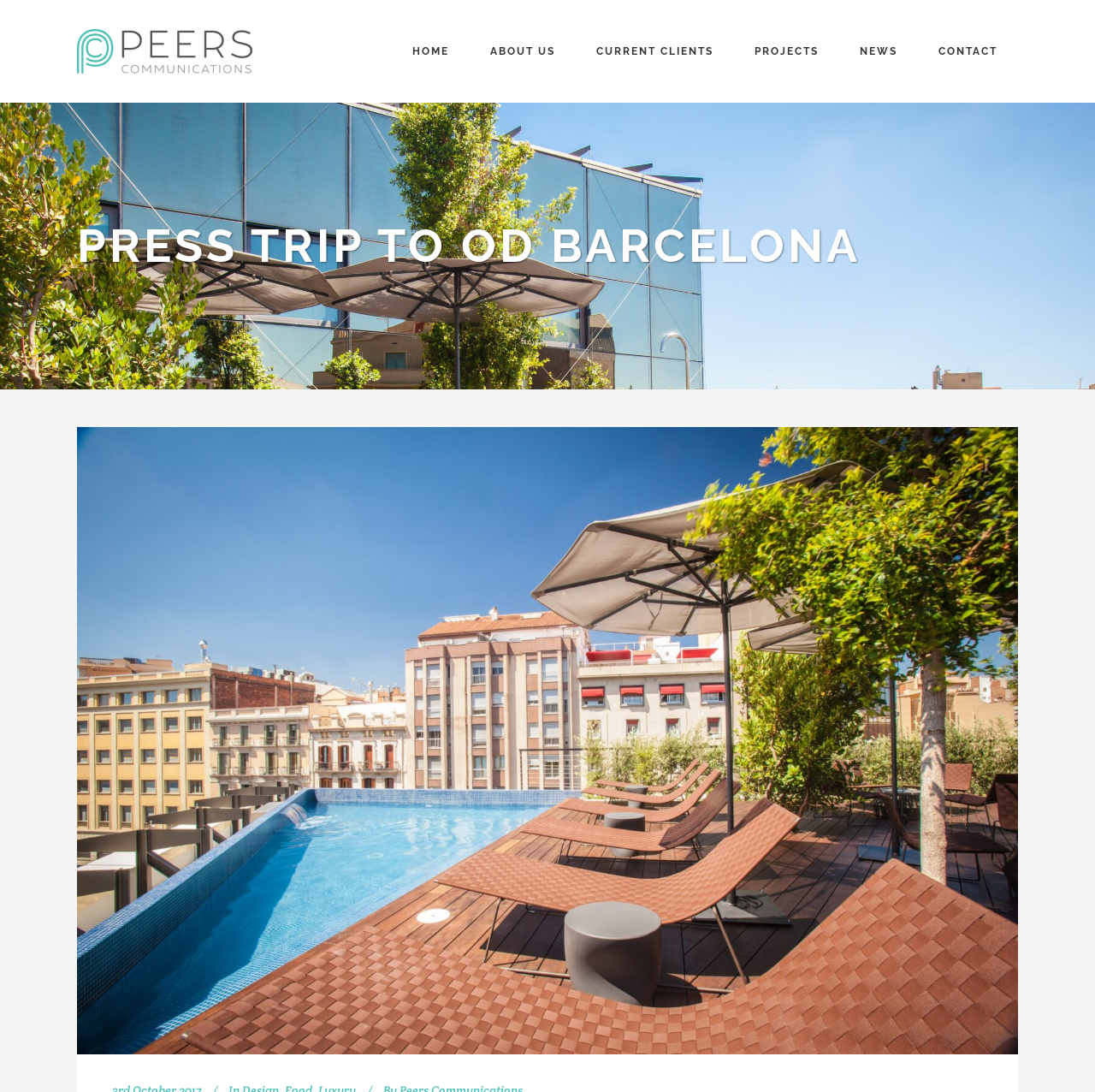Answer the question in a single word or phrase:
What is the address of Peers Communications Ltd?

16 Sherbrooke Road, London, SW6 7HU